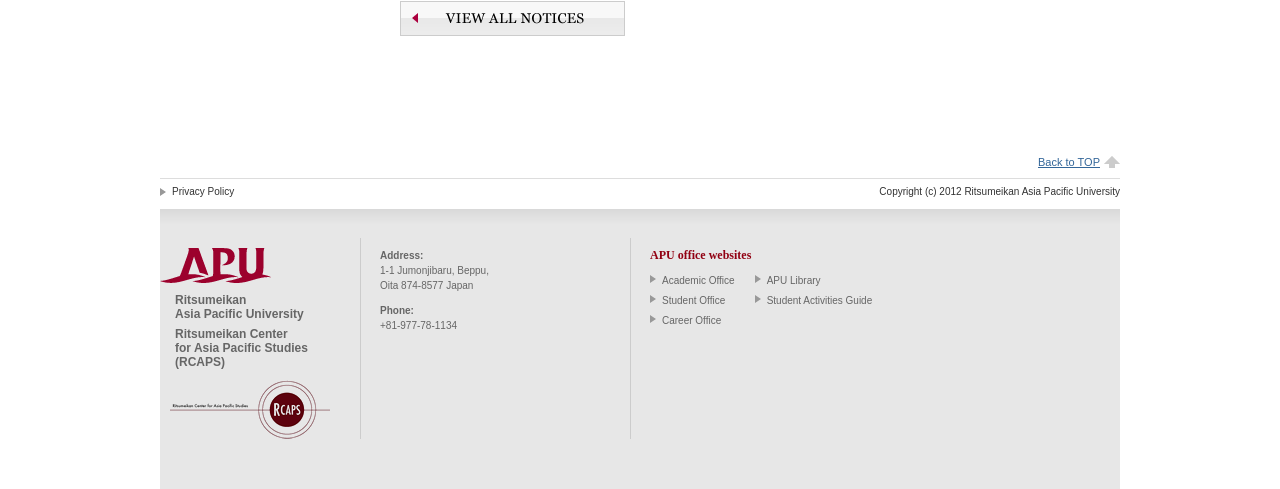Using the webpage screenshot and the element description Career Office, determine the bounding box coordinates. Specify the coordinates in the format (top-left x, top-left y, bottom-right x, bottom-right y) with values ranging from 0 to 1.

[0.517, 0.644, 0.564, 0.667]